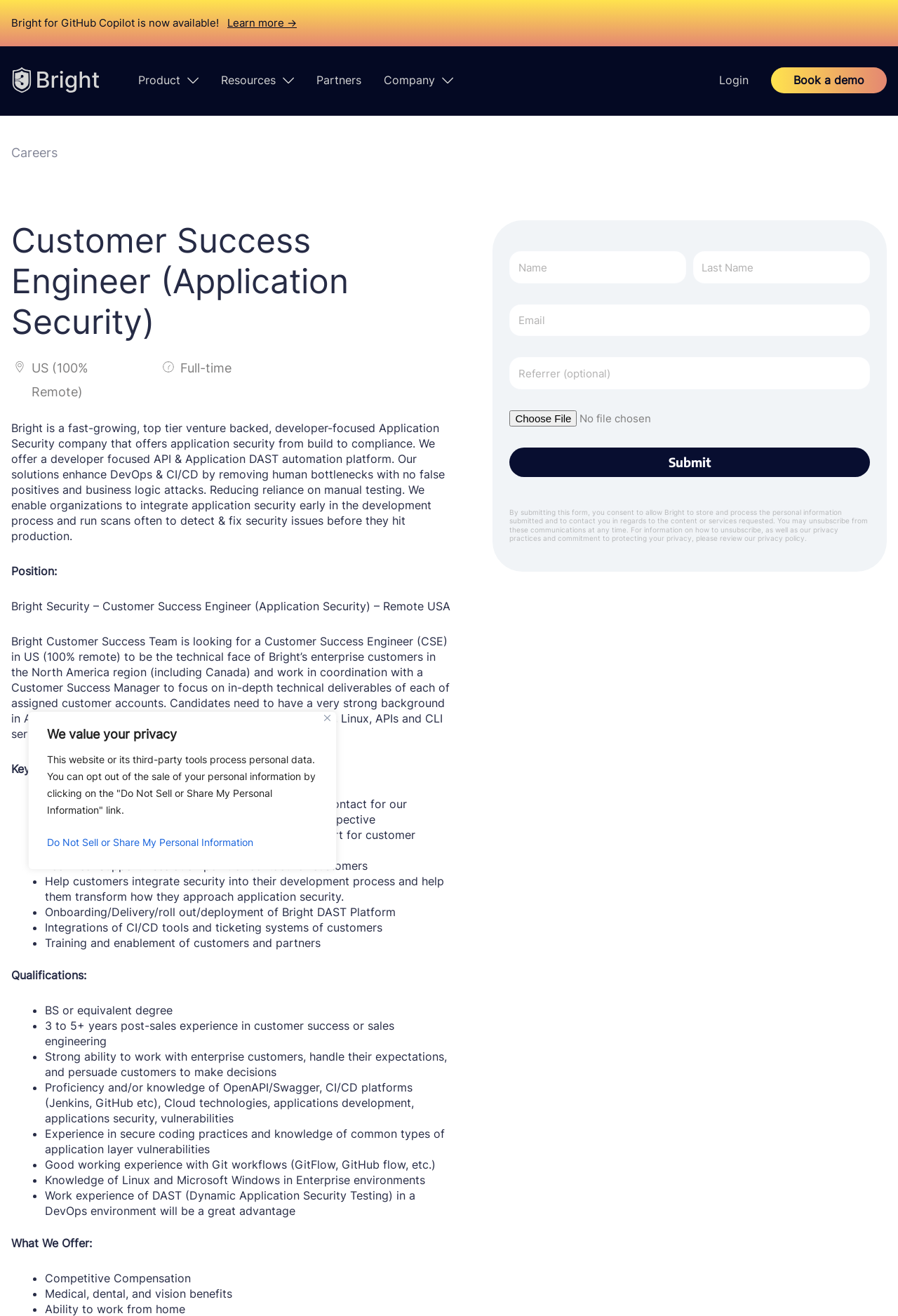What is the job title of the position?
Answer the question with a single word or phrase by looking at the picture.

Customer Success Engineer